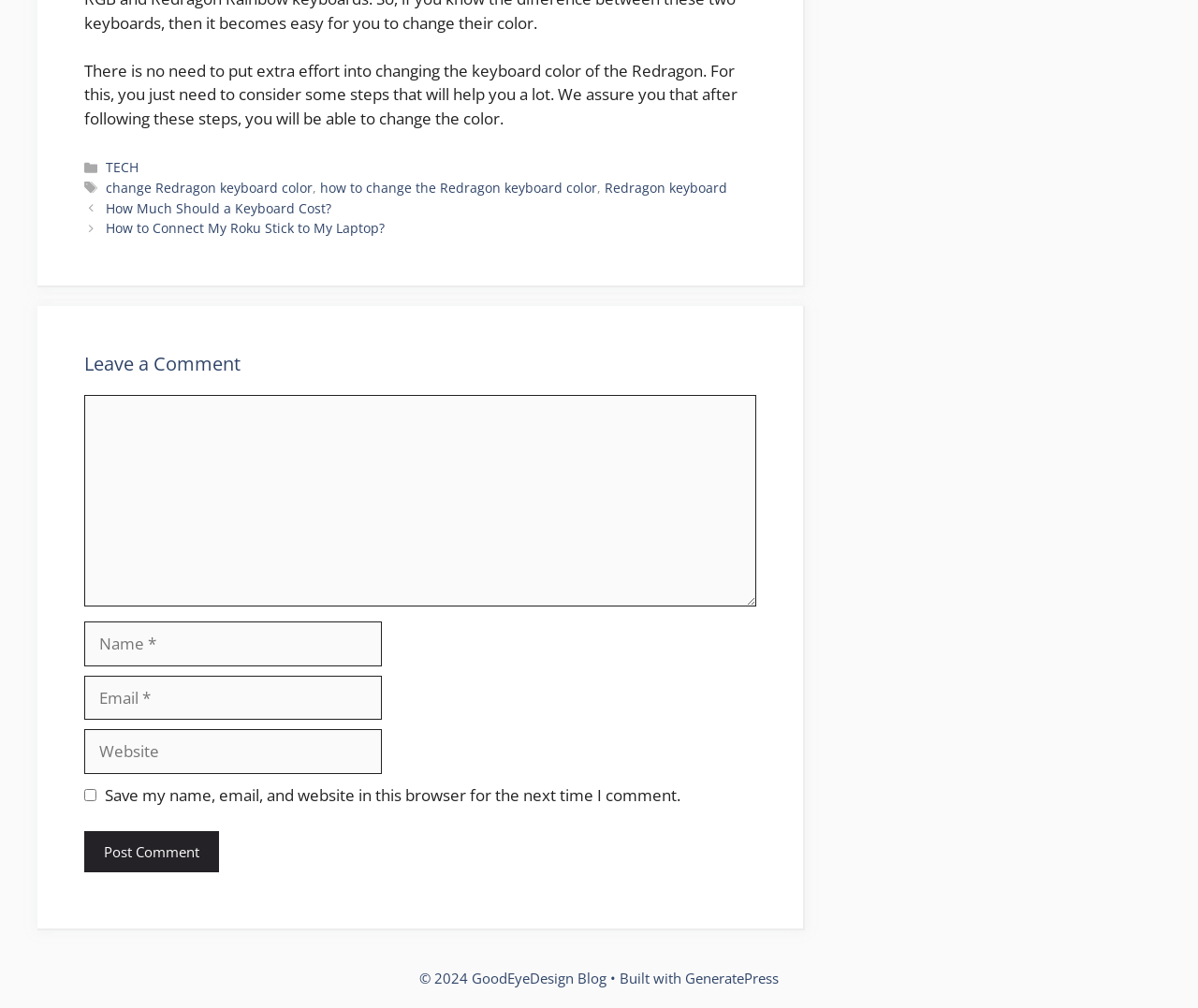Find the bounding box coordinates of the element to click in order to complete the given instruction: "Leave a comment."

[0.07, 0.35, 0.631, 0.373]